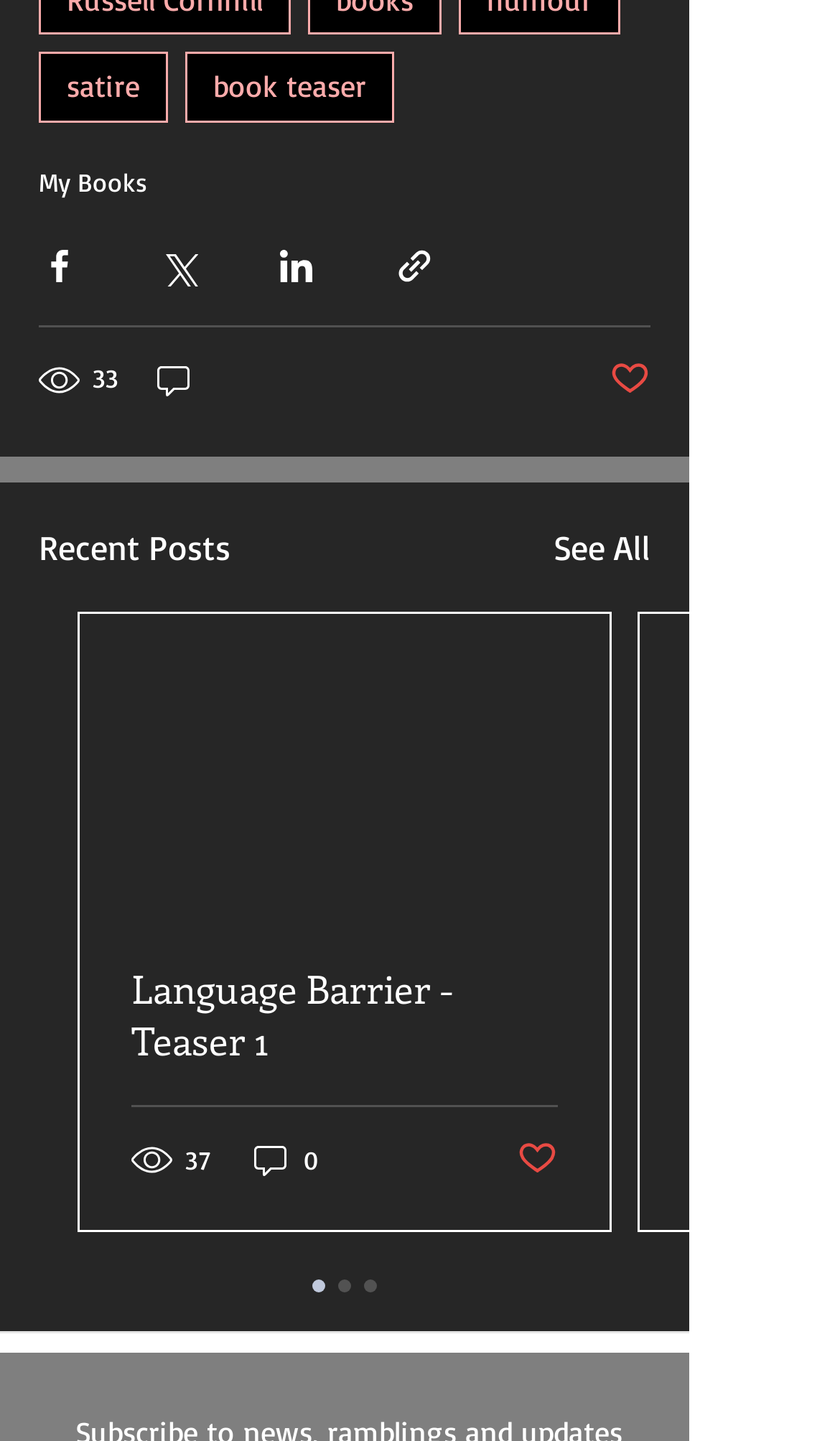Determine the coordinates of the bounding box that should be clicked to complete the instruction: "Click on 'satire' link". The coordinates should be represented by four float numbers between 0 and 1: [left, top, right, bottom].

[0.046, 0.037, 0.2, 0.085]